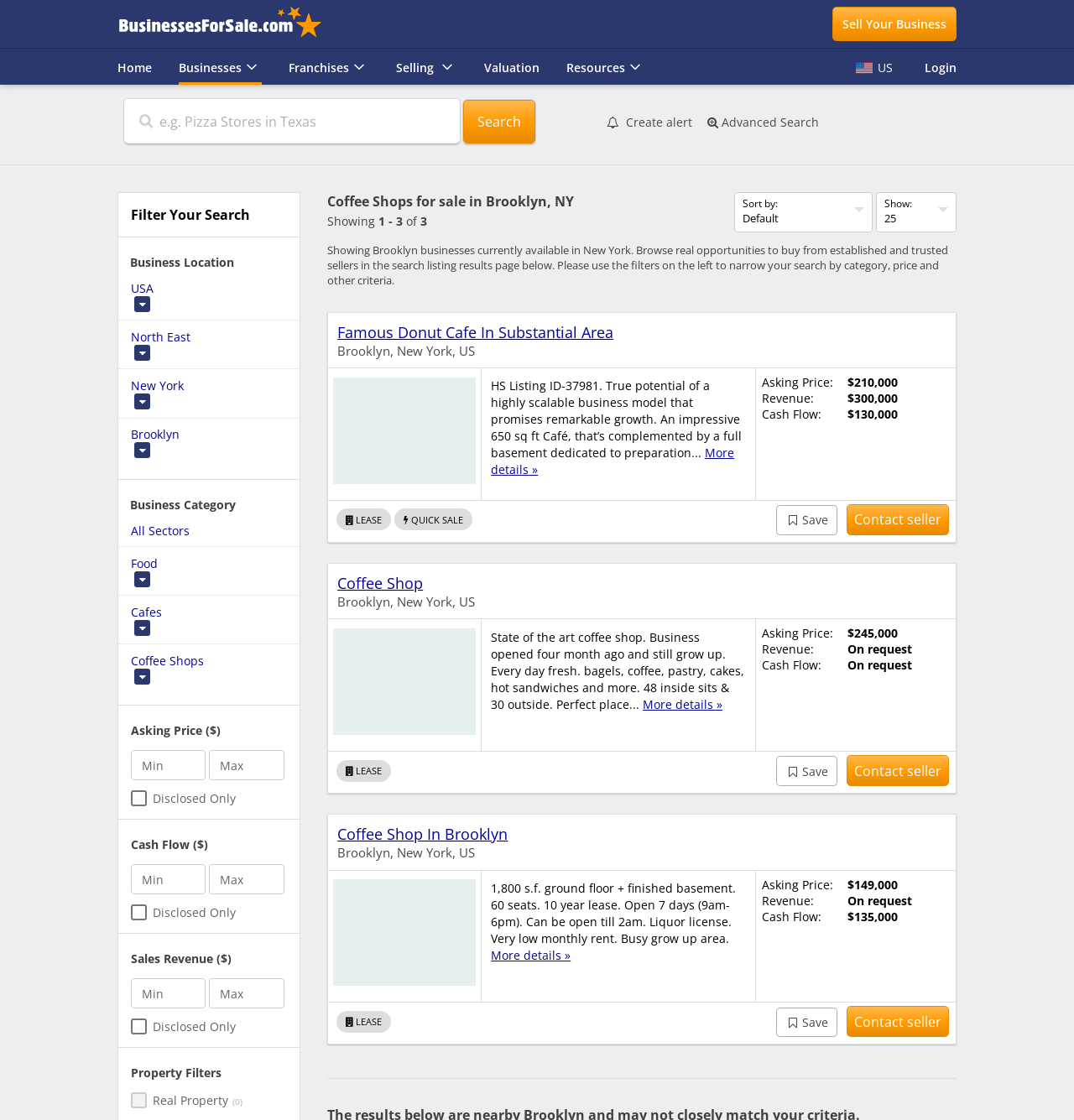Given the description: "parent_node: Min name="Price.From" placeholder="Minimum"", determine the bounding box coordinates of the UI element. The coordinates should be formatted as four float numbers between 0 and 1, [left, top, right, bottom].

[0.122, 0.67, 0.192, 0.696]